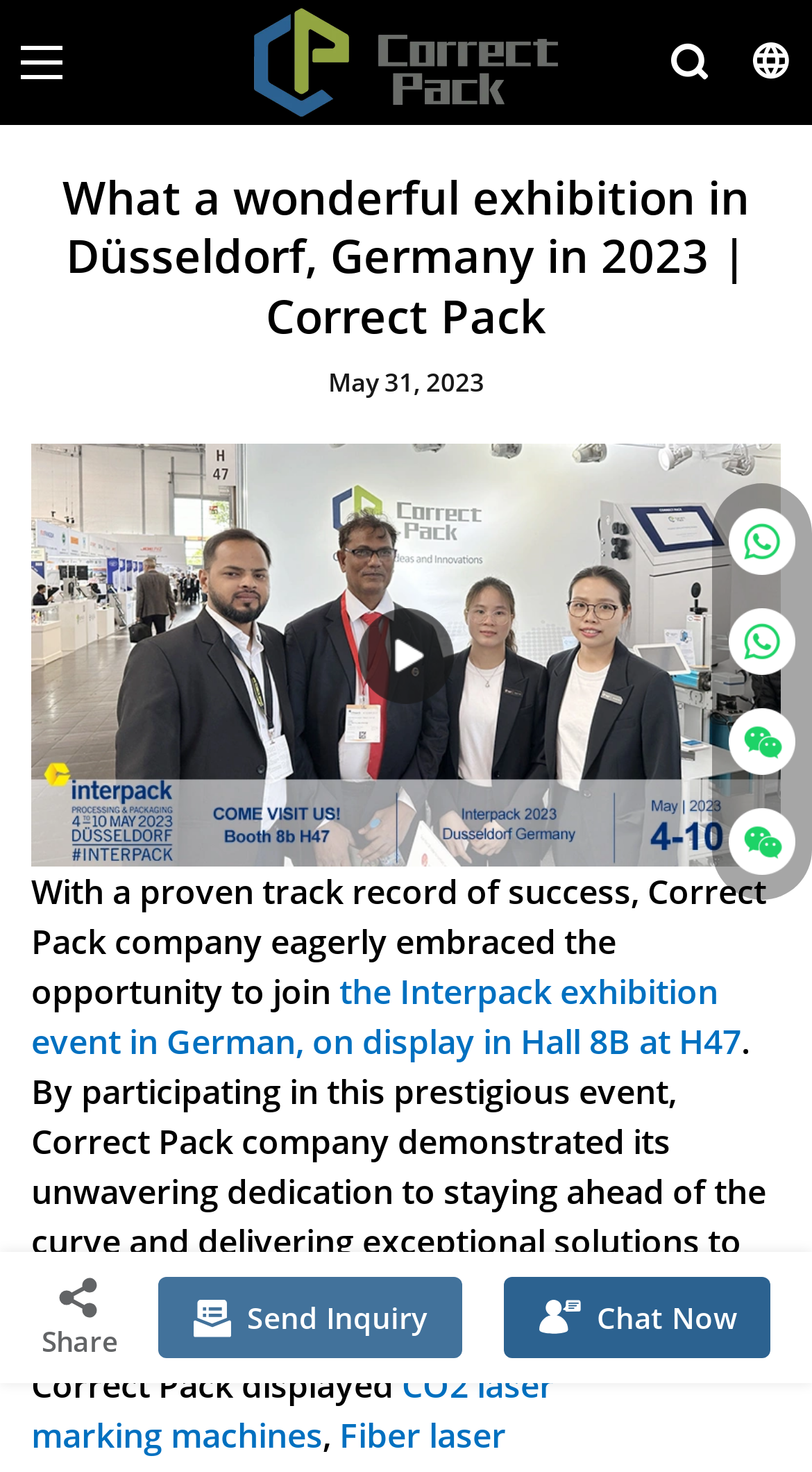Can you find and provide the main heading text of this webpage?

What a wonderful exhibition in Düsseldorf, Germany in 2023 | Correct Pack